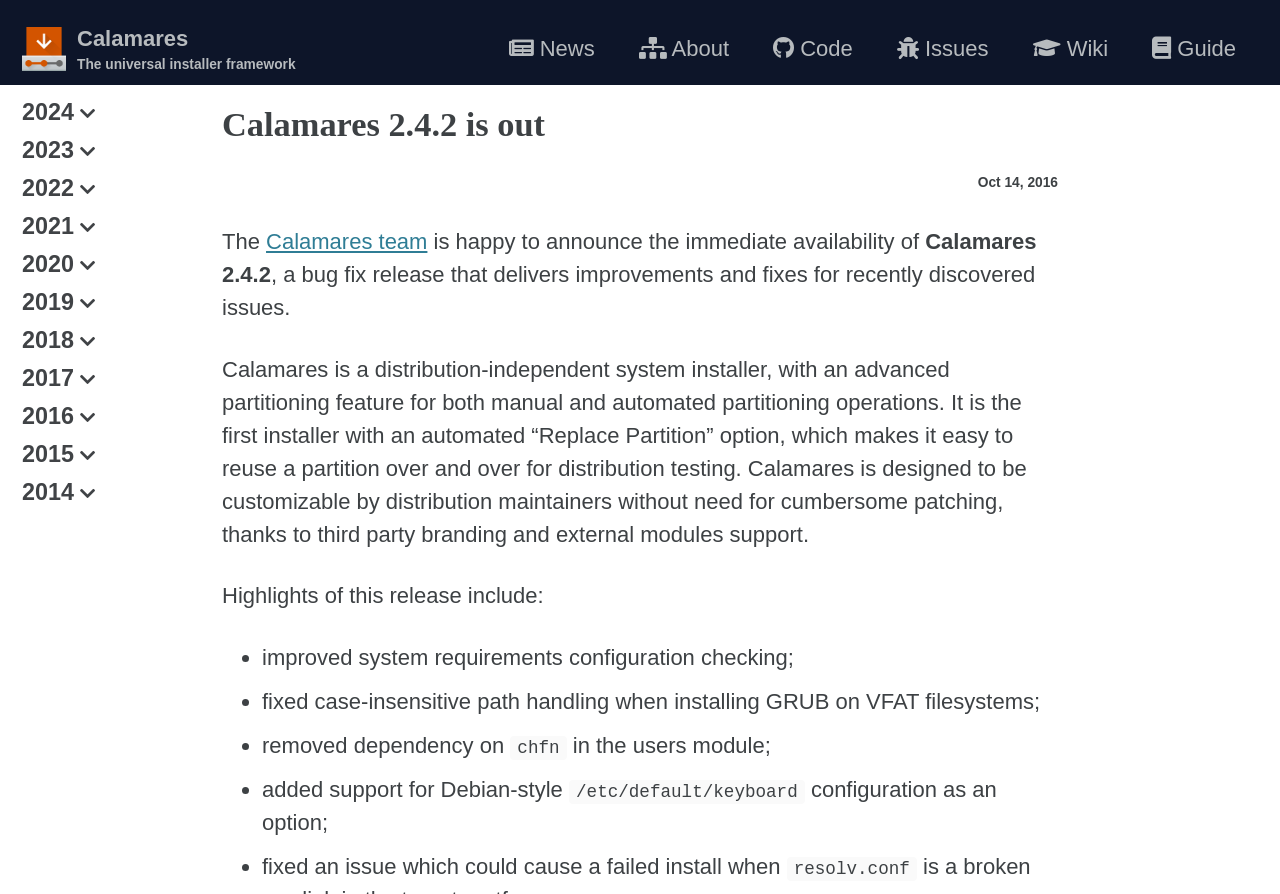Specify the bounding box coordinates for the region that must be clicked to perform the given instruction: "Click on the 'News' link".

[0.397, 0.036, 0.465, 0.073]